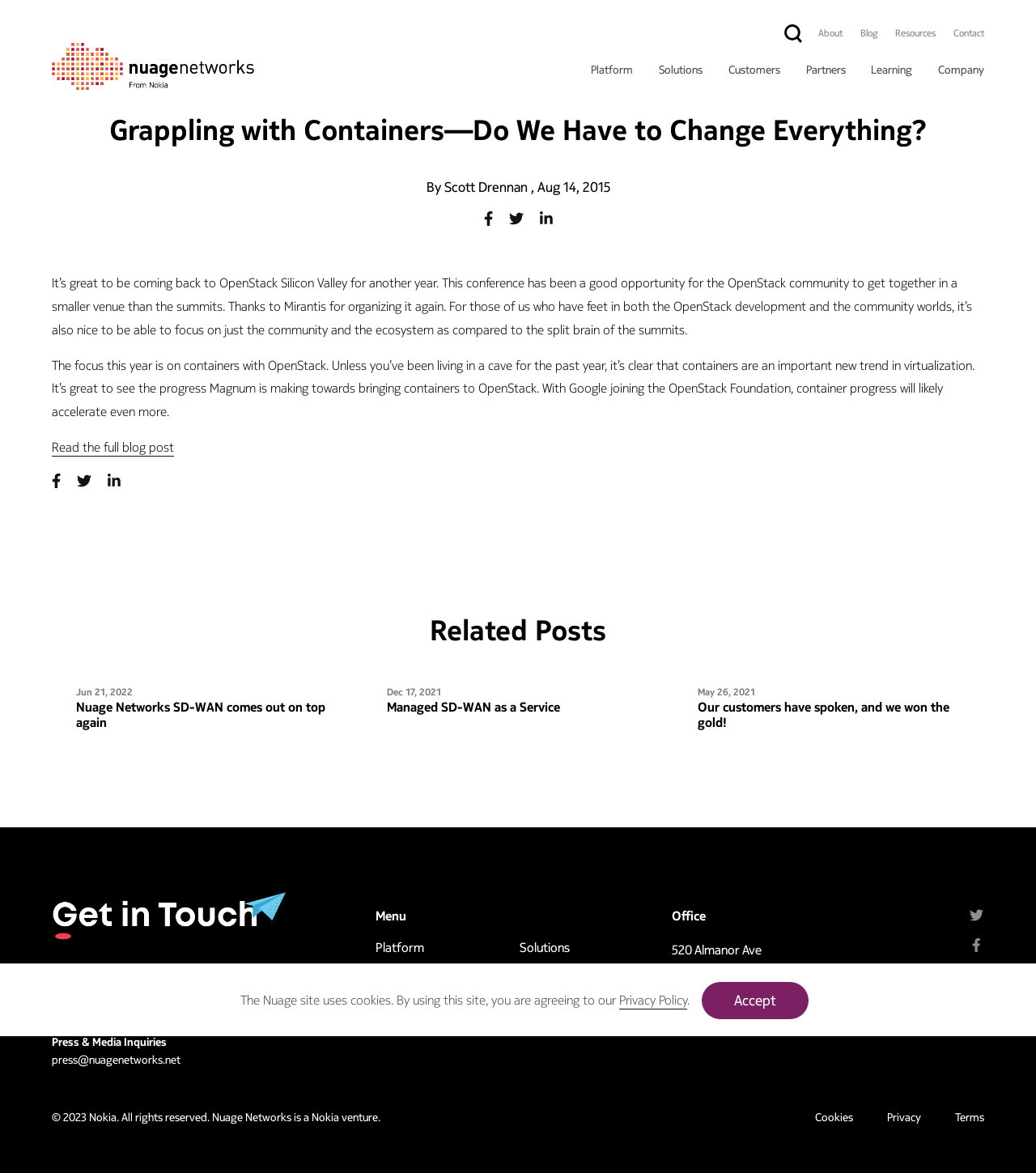Pinpoint the bounding box coordinates of the element you need to click to execute the following instruction: "Contact Nuage Networks". The bounding box should be represented by four float numbers between 0 and 1, in the format [left, top, right, bottom].

[0.92, 0.024, 0.95, 0.032]